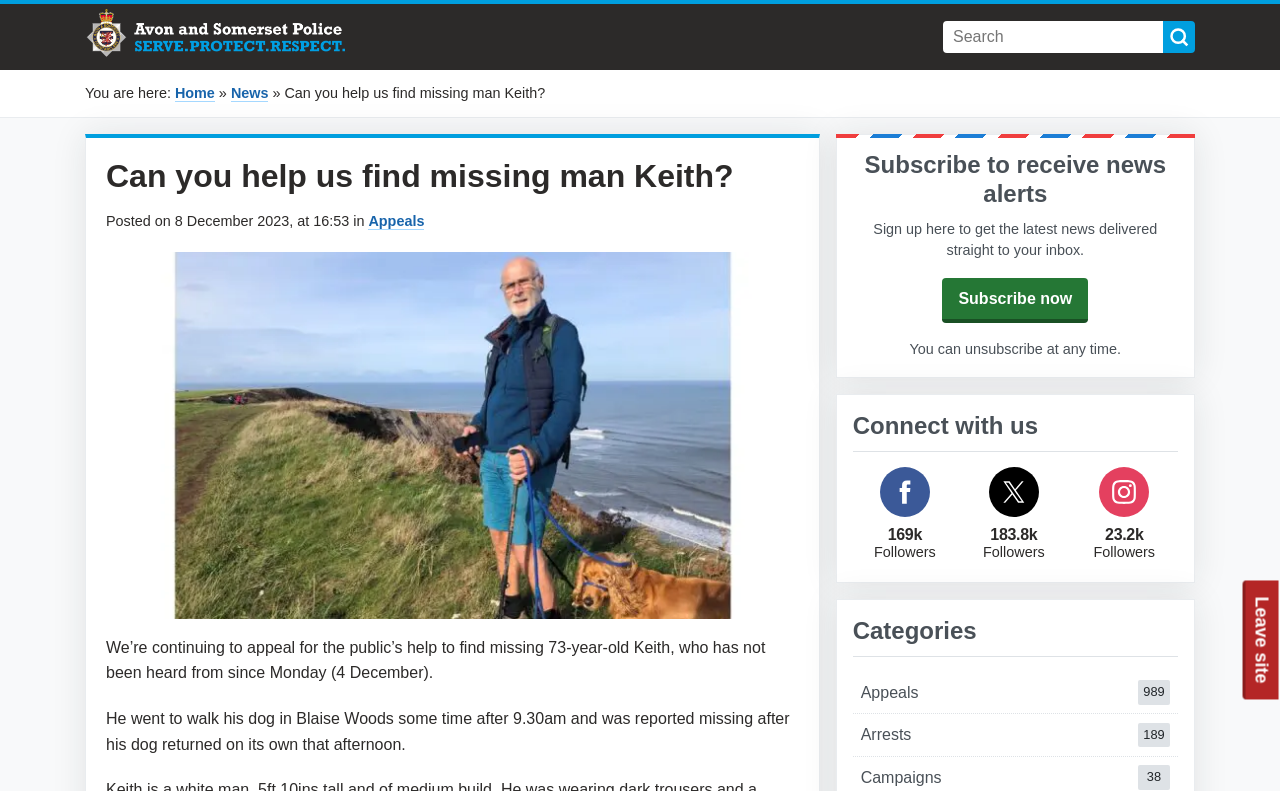By analyzing the image, answer the following question with a detailed response: How many followers does the police Facebook page have?

The webpage shows the police Facebook page with 169k followers, along with links to Twitter and Instagram pages.